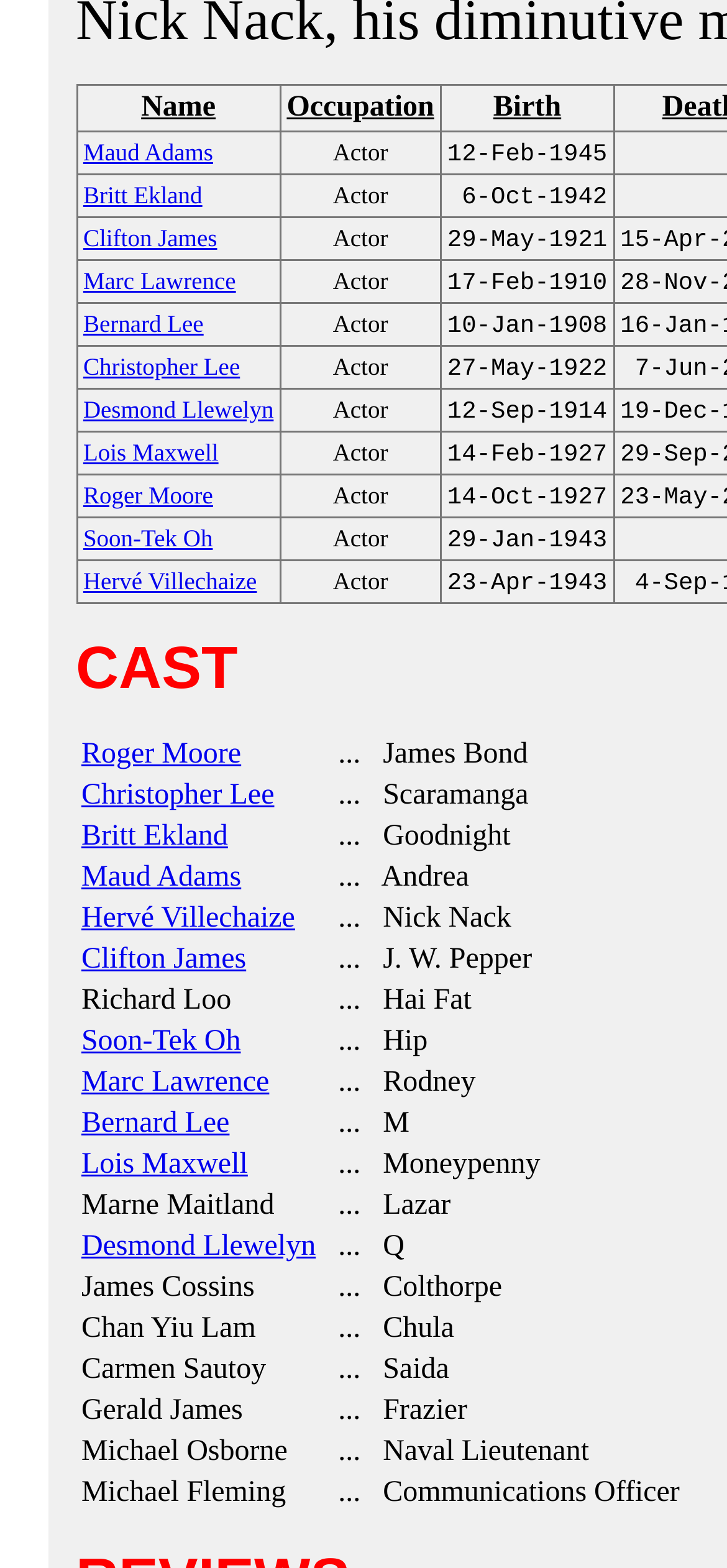Who played the role of James Bond?
Please provide a detailed and comprehensive answer to the question.

In the table, I found a row where 'Name' is 'Roger Moore' and the description is '... James Bond', indicating that Roger Moore played the role of James Bond.